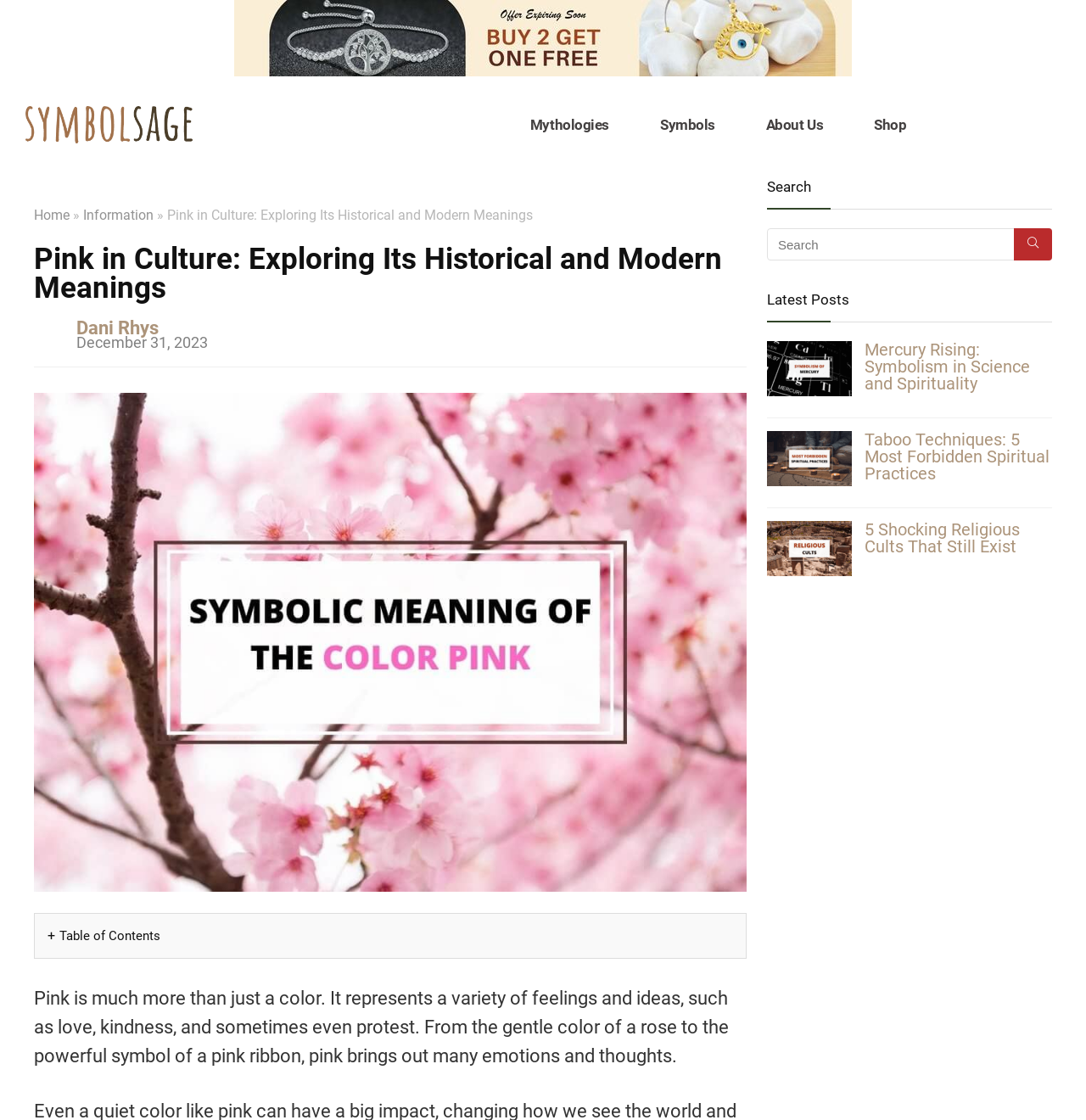Please find the bounding box coordinates of the element that needs to be clicked to perform the following instruction: "Read the article 'Mercury Rising: Symbolism in Science and Spirituality'". The bounding box coordinates should be four float numbers between 0 and 1, represented as [left, top, right, bottom].

[0.796, 0.303, 0.948, 0.352]